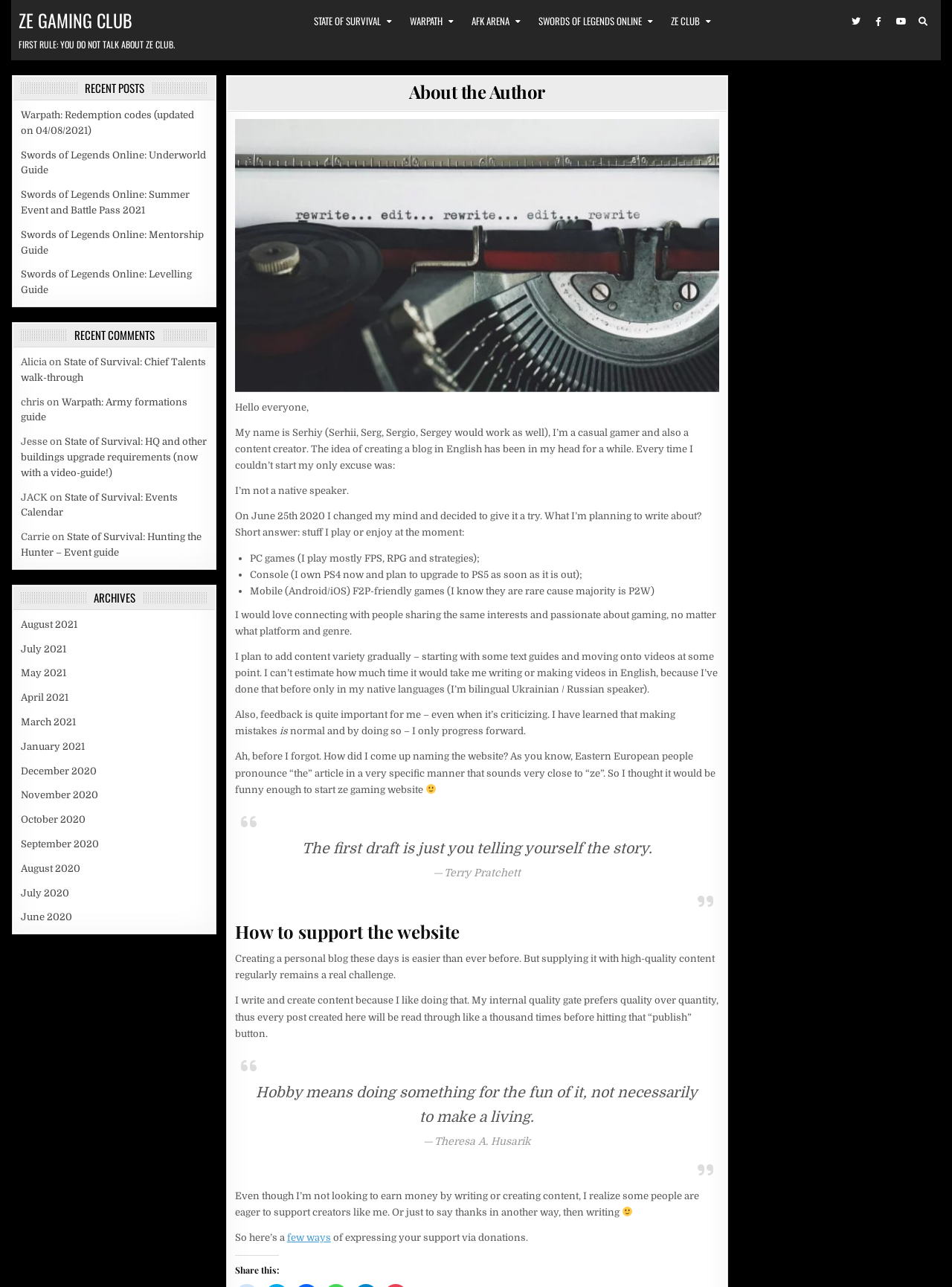Create a detailed summary of the webpage's content and design.

This webpage is about the author, Serhiy, who is a casual gamer and content creator. At the top, there is a link to "ZE GAMING CLUB" and a quote "FIRST RULE: YOU DO NOT TALK ABOUT ZE CLUB." Below this, there is a primary navigation menu with links to various gaming-related topics, including "STATE OF SURVIVAL", "WARPATH", "AFK ARENA", and more.

On the right side, there are social media buttons for Twitter, Facebook, YouTube, and a search button. Below the navigation menu, there are three main sections: "RECENT POSTS", "RECENT COMMENTS", and "ARCHIVES". The "RECENT POSTS" section lists several links to recent articles, including guides and event calendars for various games. The "RECENT COMMENTS" section displays comments from users, including their names and the articles they commented on. The "ARCHIVES" section lists links to articles from different months, dating back to August 2020.

The main content of the page is about the author, Serhiy, who introduces himself and explains why he created the blog. He writes about his gaming interests, including PC games, console games, and mobile games, and mentions that he plans to add more content, including videos, in the future. He also asks for feedback and mentions that he is not a native English speaker.

There is an image on the page, and several quotes and blockquotes, including one from Terry Pratchett. The page also has a section on how to support the website, where Serhiy explains that creating high-quality content regularly is a challenge and that he writes and creates content because he enjoys it.